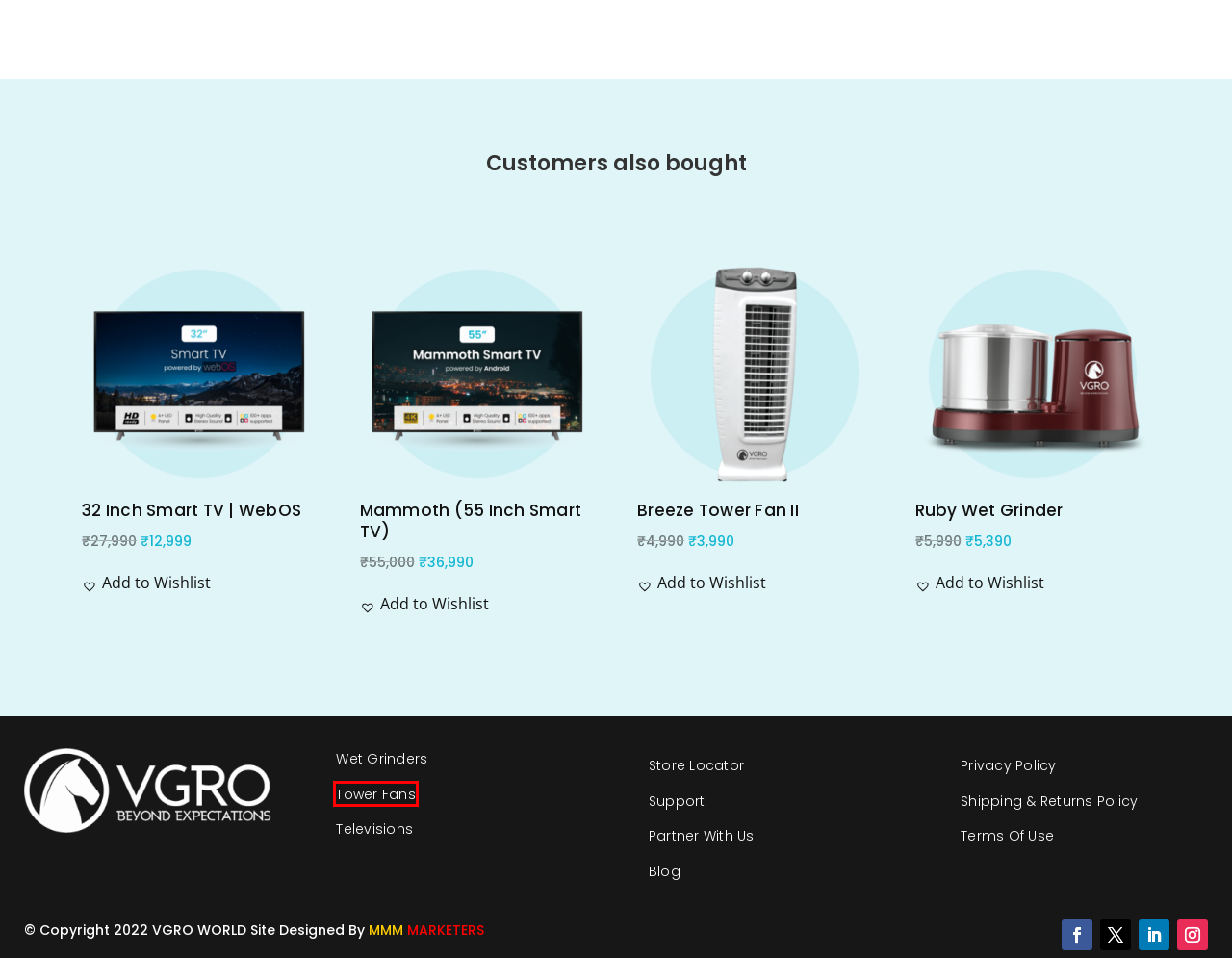You have been given a screenshot of a webpage, where a red bounding box surrounds a UI element. Identify the best matching webpage description for the page that loads after the element in the bounding box is clicked. Options include:
A. Breeze Tower Fan II | VGRO Appliances
B. 32 Inch Smart TV | WebOS | VGRO Appliances
C. Mammoth (55 Inch Smart TV) | VGRO Appliances
D. Shipping and Returns Policy | VGRO Appliances
E. Partner With Us | VGRO Appliances
F. Smart Televisions | VGRO Appliances
G. Wet Grinders | VGRO Appliances
H. Tower Fans | VGRO Appliances

H